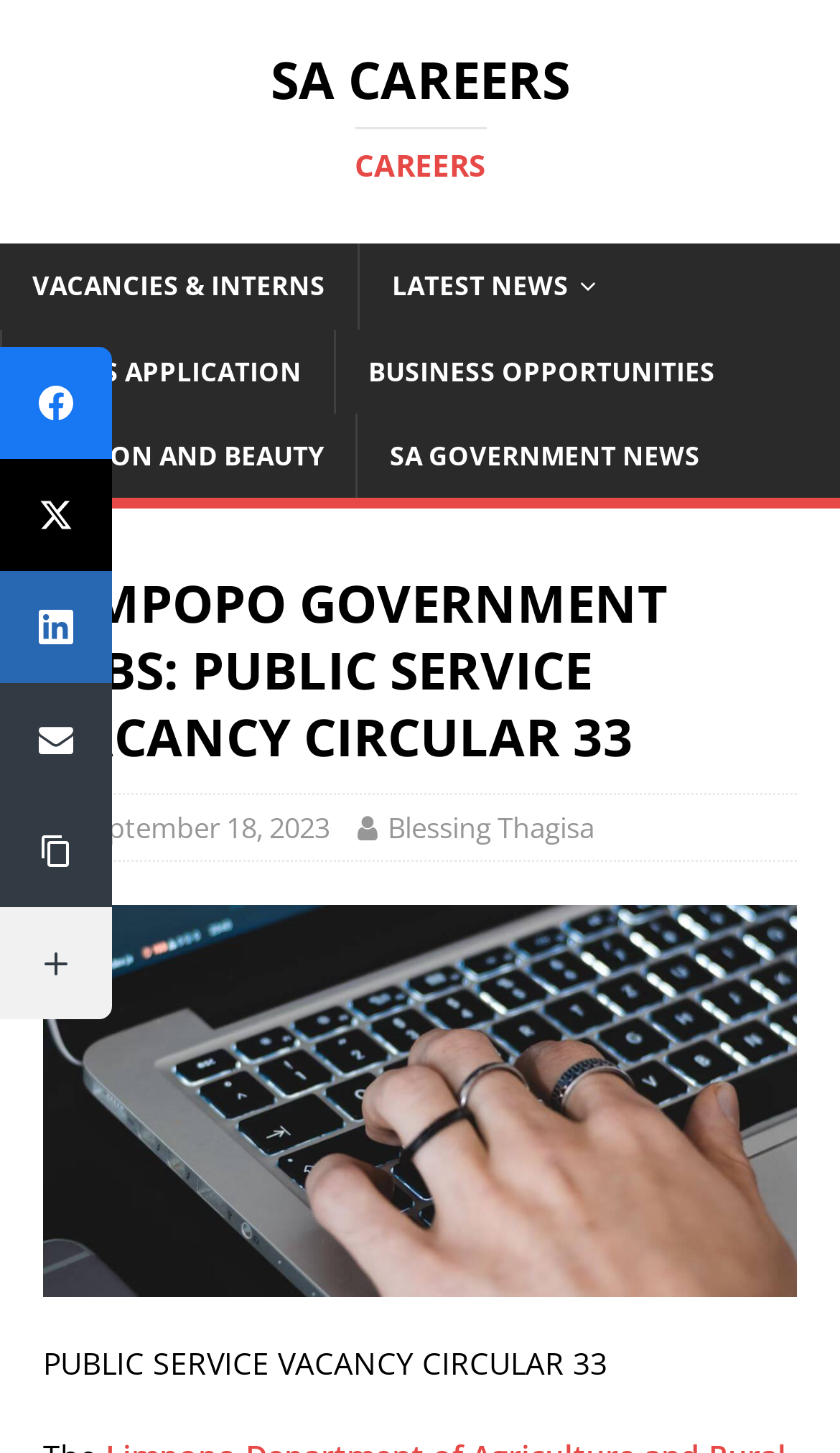Please locate the bounding box coordinates of the region I need to click to follow this instruction: "Read LIMPOPO GOVERNMENT JOBS: PUBLIC SERVICE VACANCY CIRCULAR 33".

[0.051, 0.391, 0.949, 0.53]